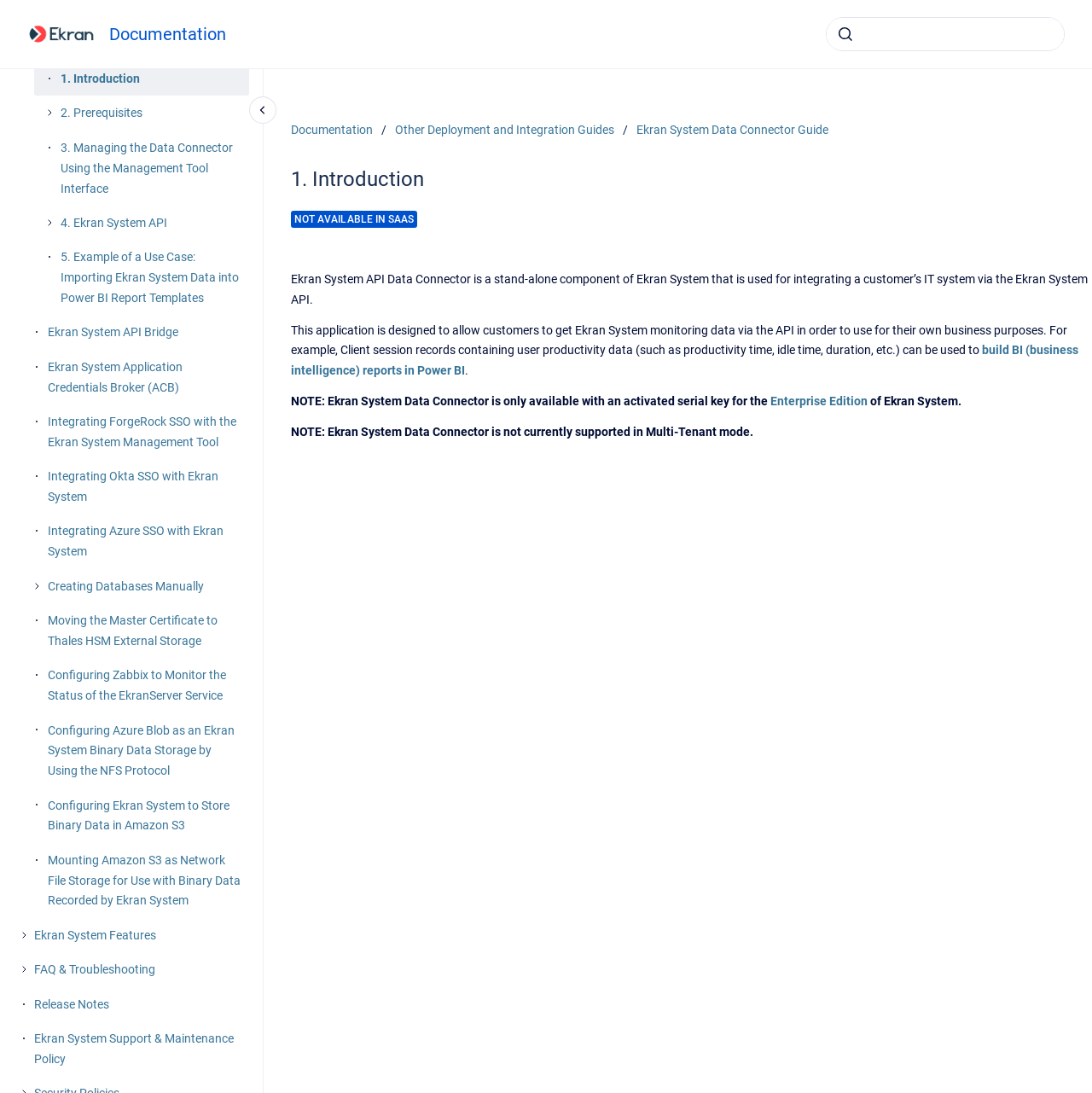Please provide the bounding box coordinate of the region that matches the element description: FAQ & Troubleshooting. Coordinates should be in the format (top-left x, top-left y, bottom-right x, bottom-right y) and all values should be between 0 and 1.

[0.032, 0.873, 0.228, 0.903]